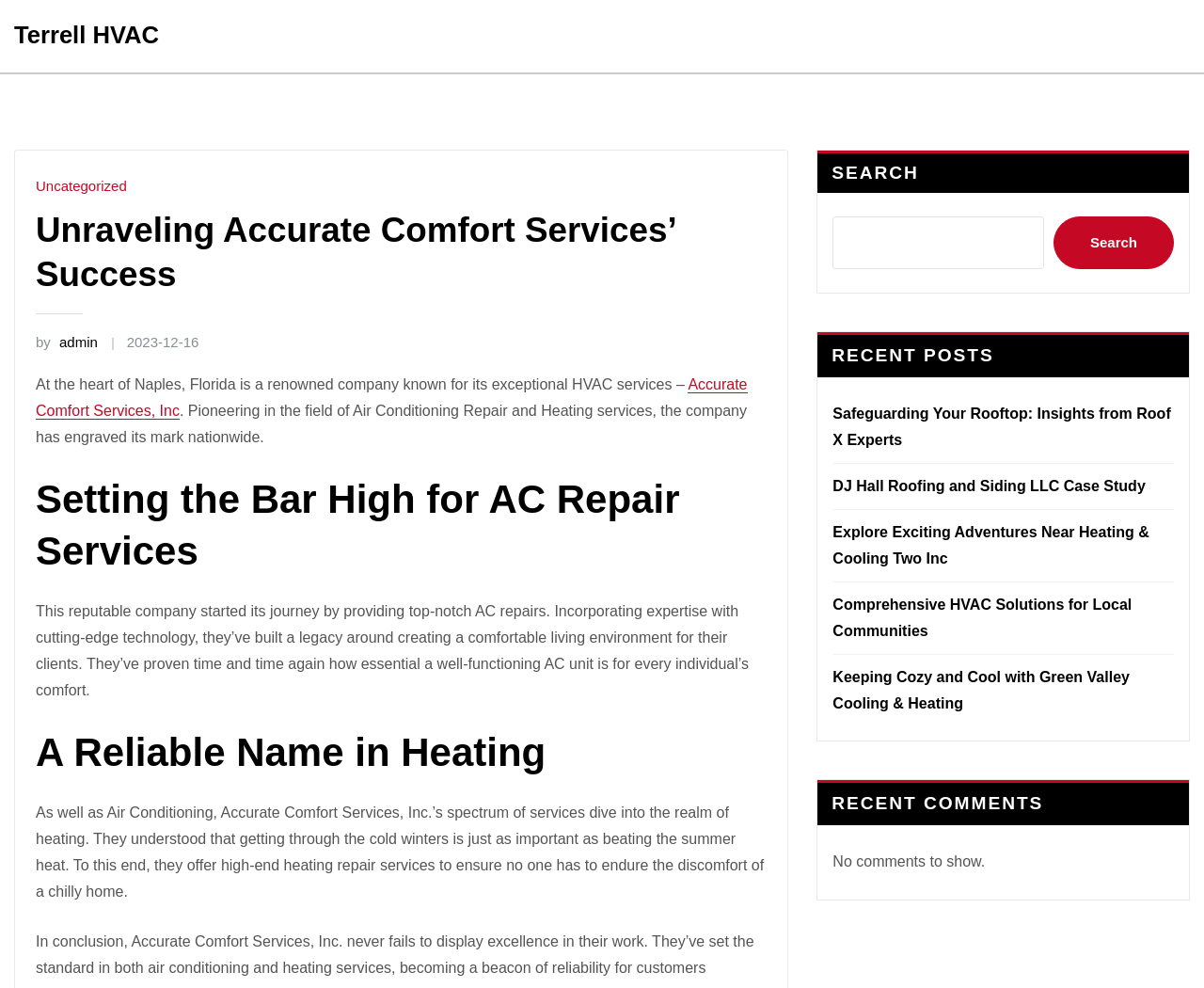Reply to the question with a single word or phrase:
What is the purpose of the search box?

To search the website